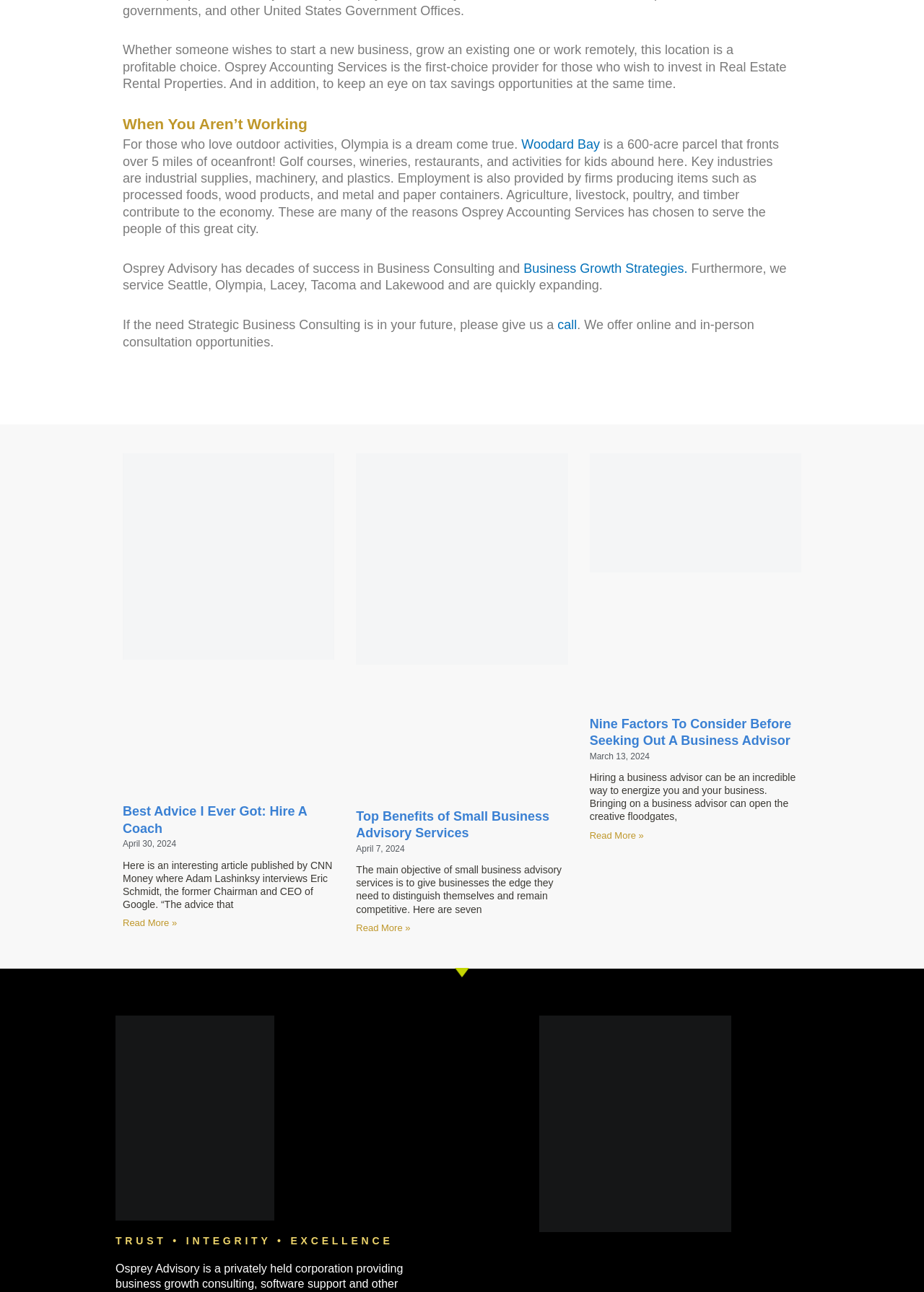Please provide a detailed answer to the question below by examining the image:
What is the main focus of Osprey Accounting Services?

Based on the webpage content, Osprey Accounting Services is mentioned as the first-choice provider for those who wish to invest in Real Estate Rental Properties, indicating that this is their main focus.